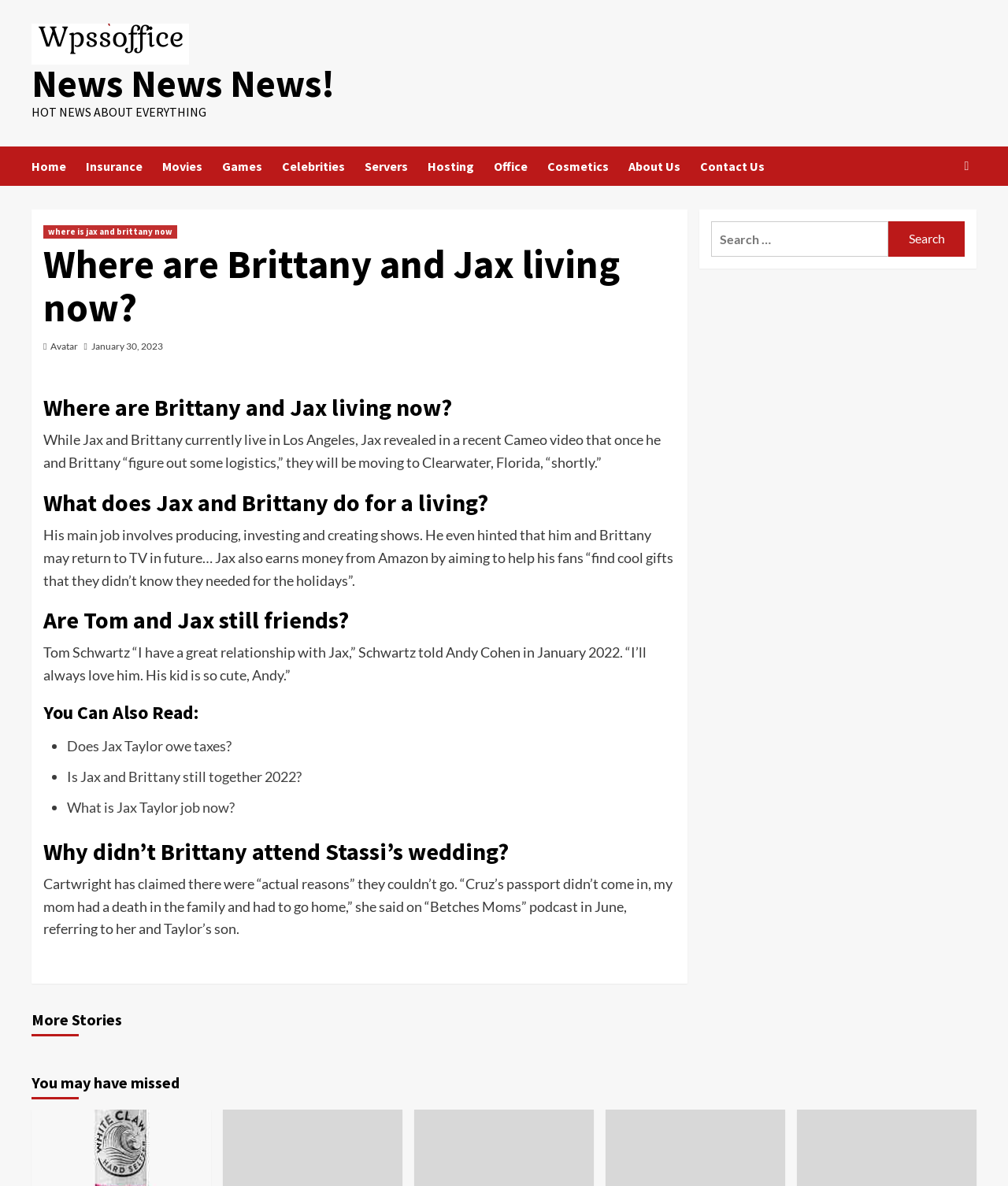Can you find and provide the title of the webpage?

Where are Brittany and Jax living now?